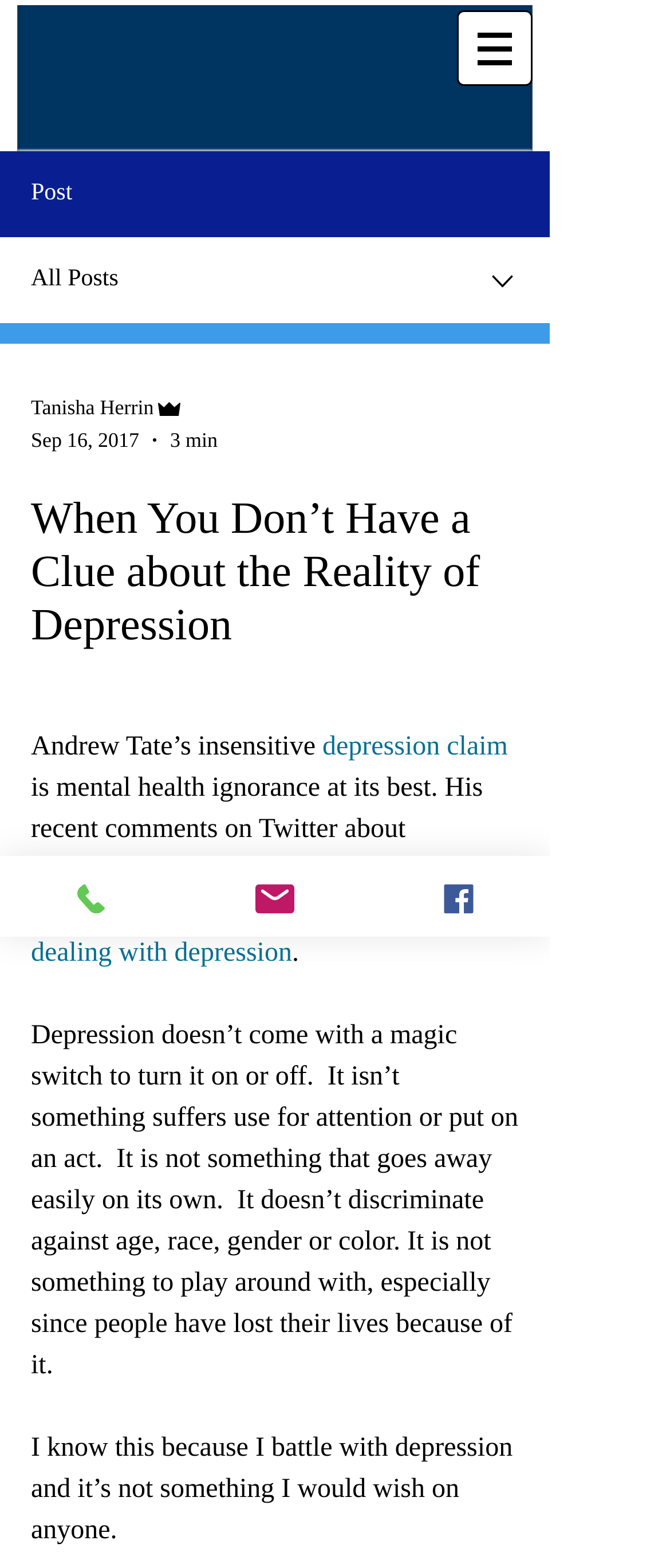What is the topic of the article?
Give a thorough and detailed response to the question.

I inferred the topic of the article by reading the text content of the heading and static text elements, which mention 'depression' and 'mental health ignorance'.